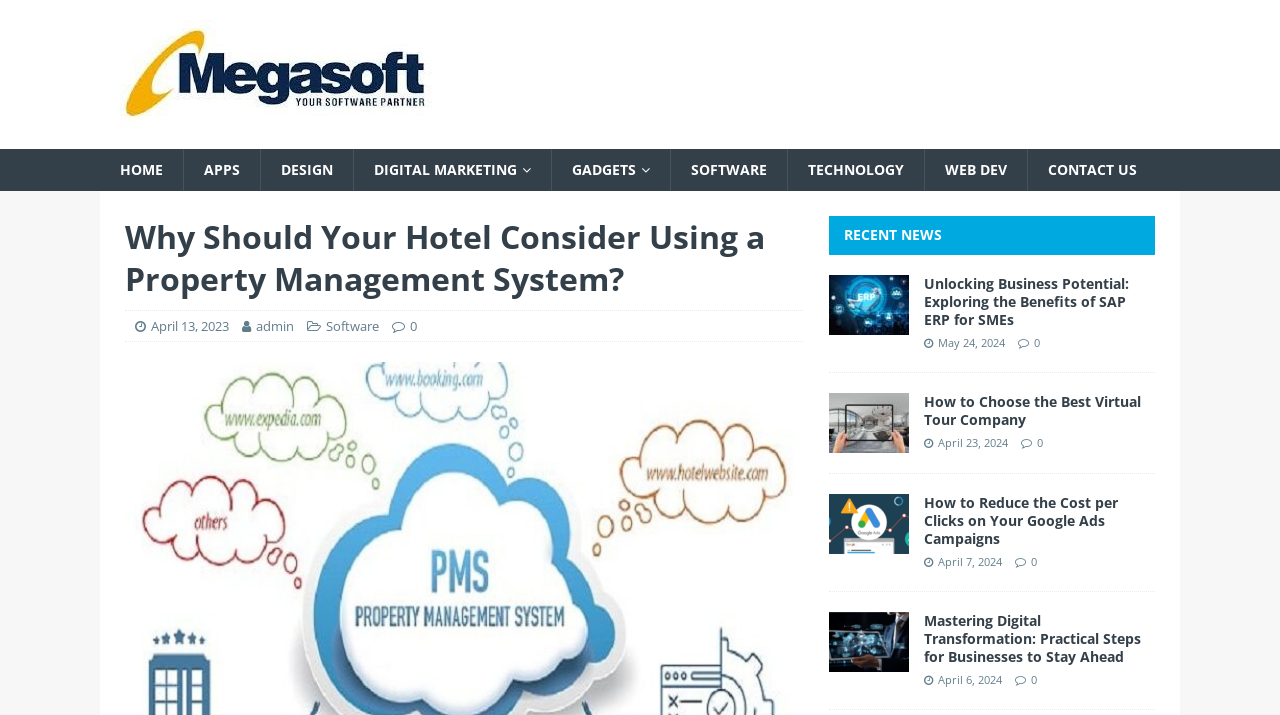Please find and provide the title of the webpage.

Why Should Your Hotel Consider Using a Property Management System?